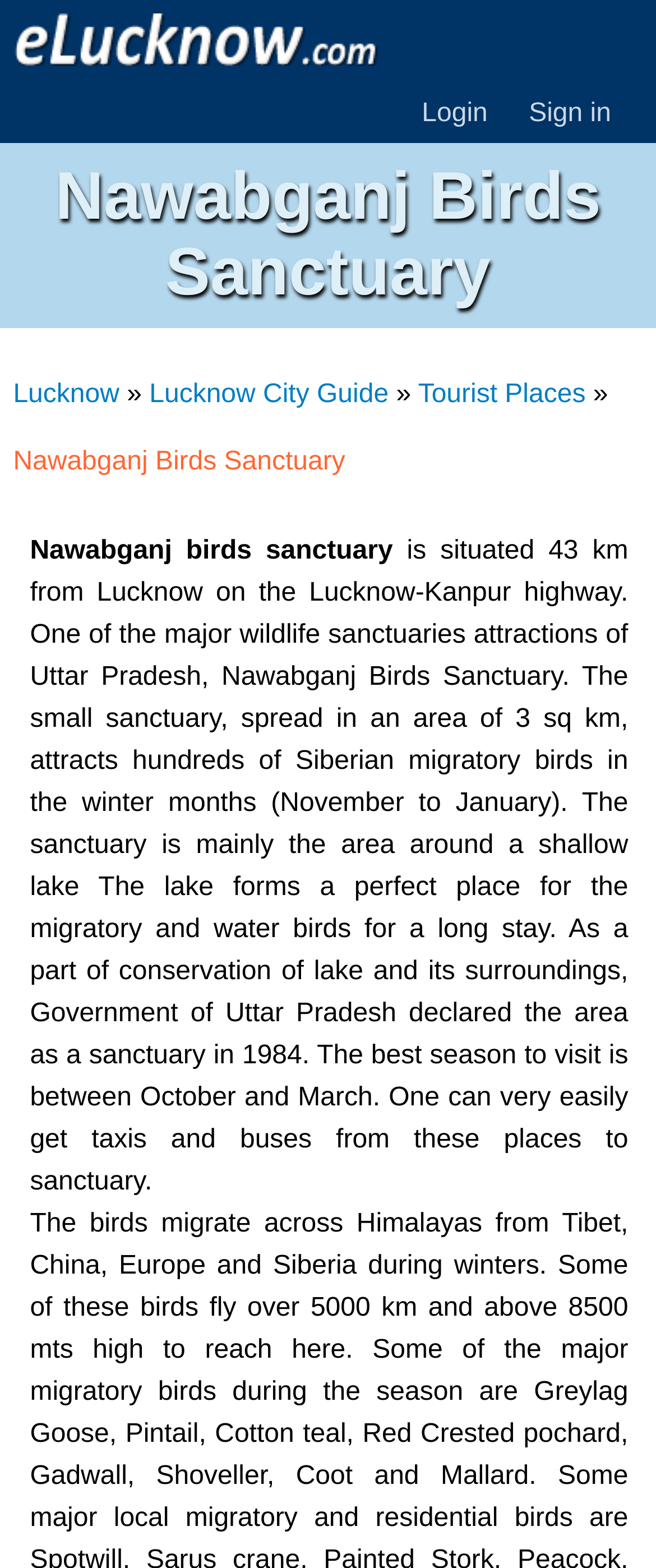Please find the bounding box coordinates (top-left x, top-left y, bottom-right x, bottom-right y) in the screenshot for the UI element described as follows: Lucknow City Guide

[0.228, 0.242, 0.592, 0.261]